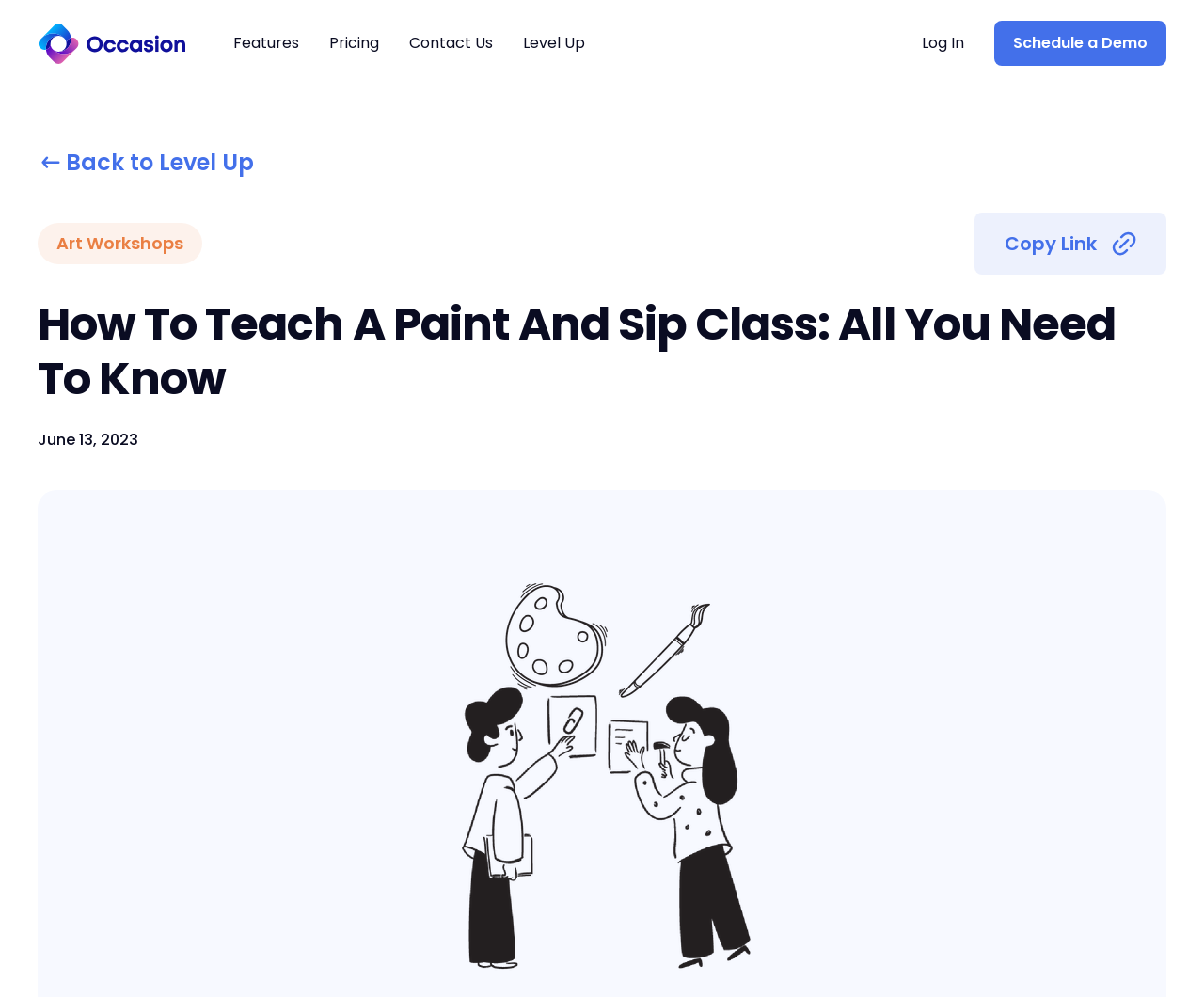Pinpoint the bounding box coordinates of the clickable element to carry out the following instruction: "Click on Features."

[0.194, 0.034, 0.248, 0.053]